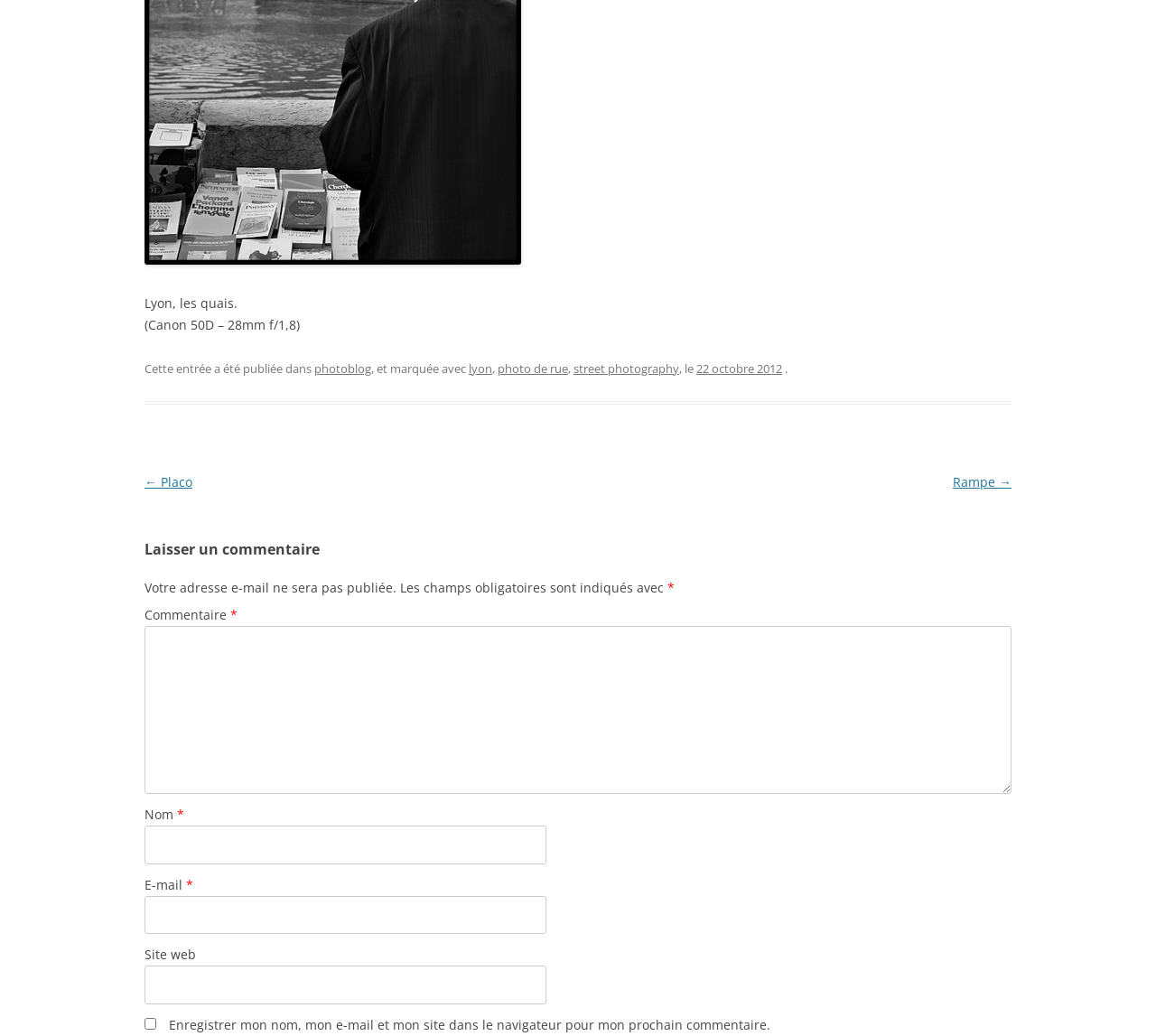Using the webpage screenshot and the element description photoblog, determine the bounding box coordinates. Specify the coordinates in the format (top-left x, top-left y, bottom-right x, bottom-right y) with values ranging from 0 to 1.

[0.272, 0.348, 0.321, 0.363]